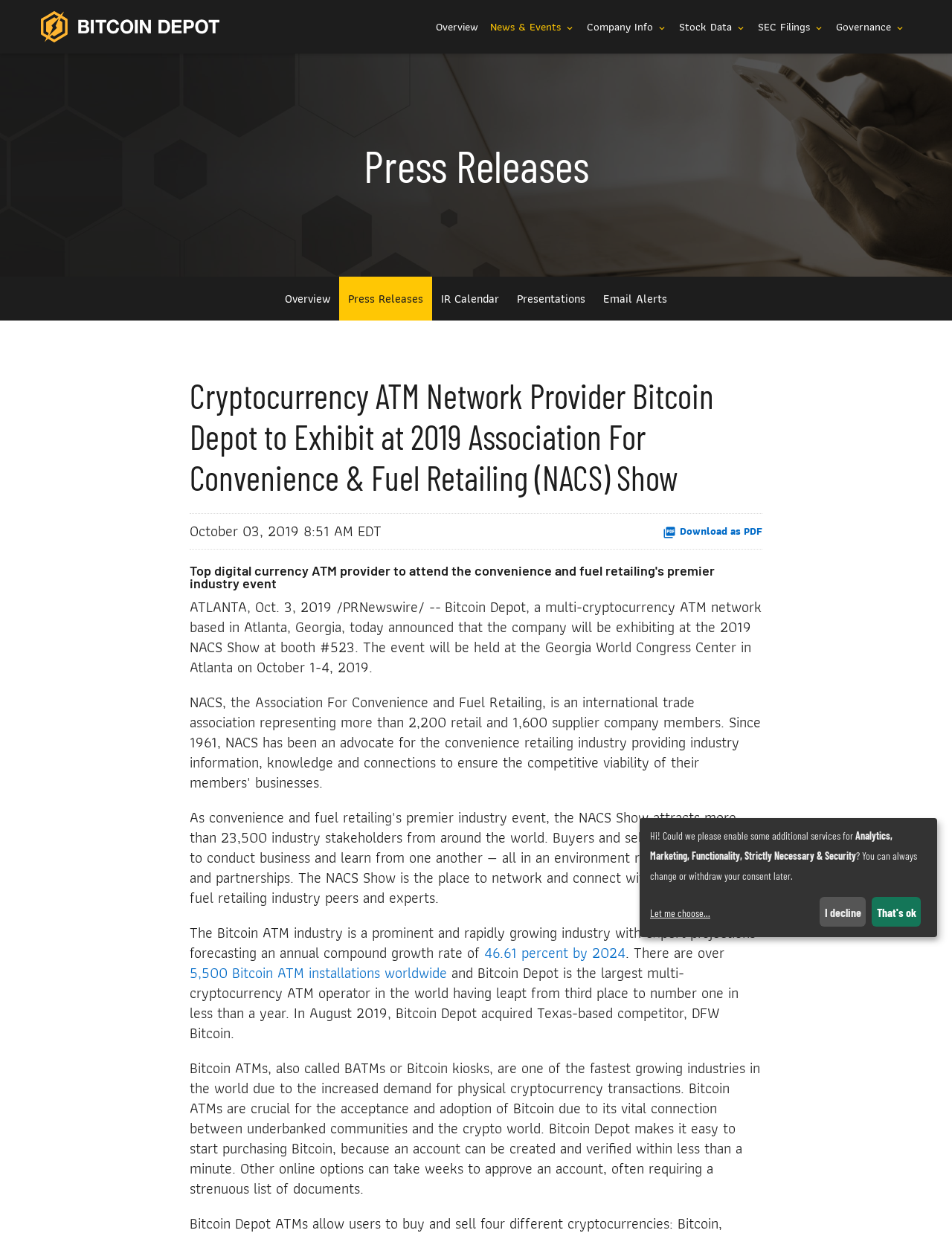Based on the image, provide a detailed response to the question:
What is the projected annual compound growth rate of the Bitcoin ATM industry?

The answer can be found in the paragraph that mentions the growth rate of the Bitcoin ATM industry, which is stated as 46.61 percent by 2024.